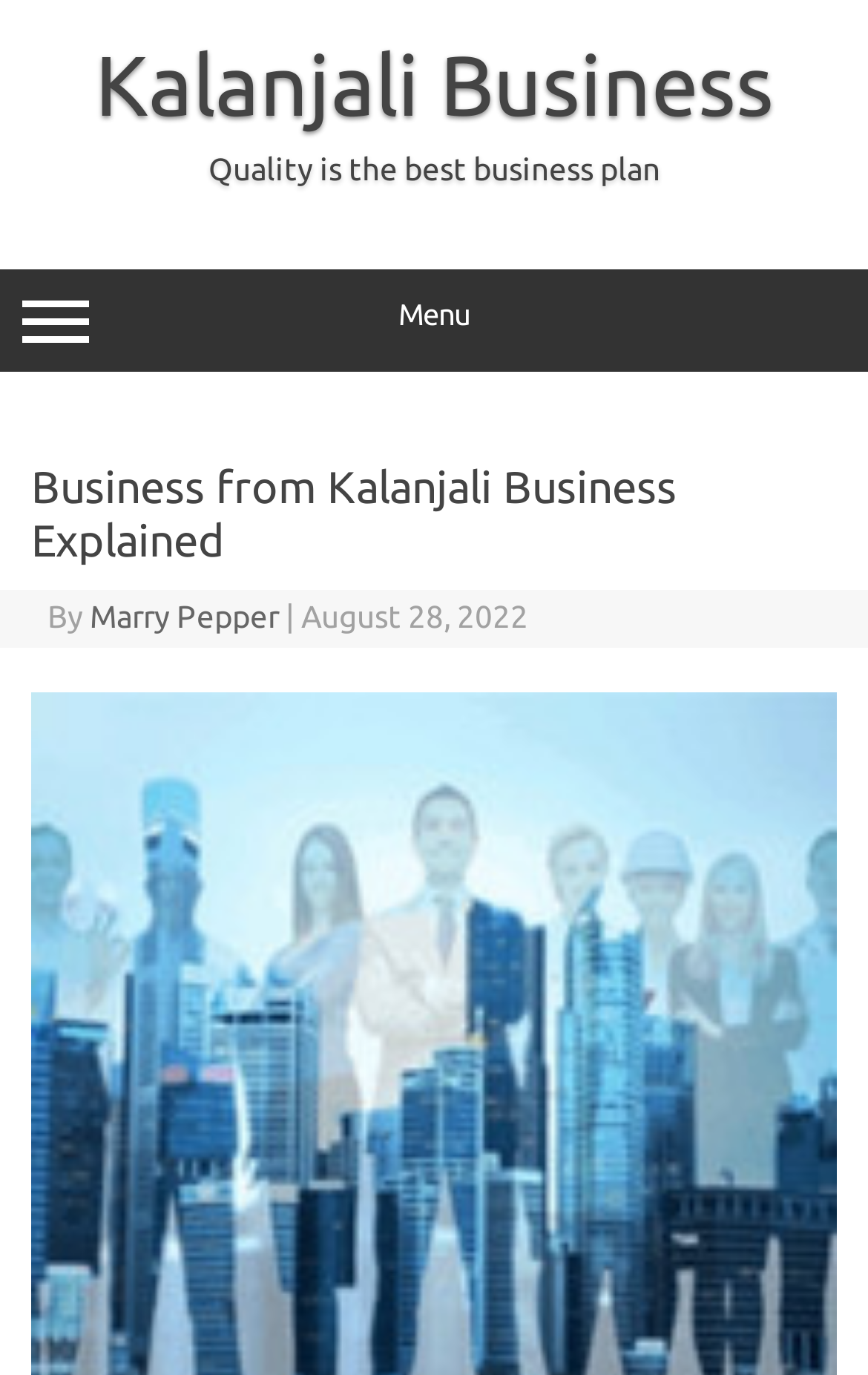Find the bounding box coordinates for the HTML element specified by: "parent_node: See Details title="Search Amazon"".

None